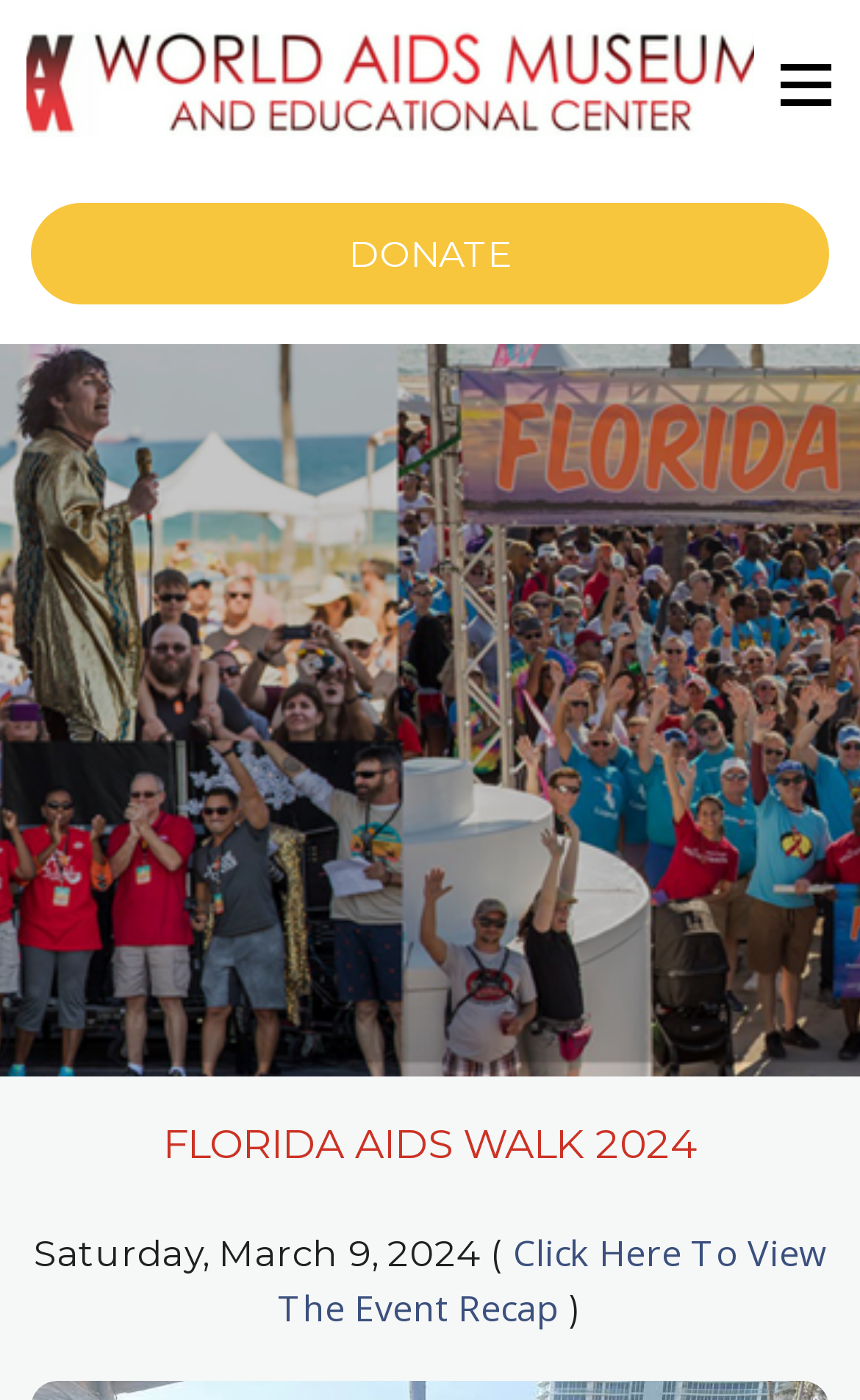Can you give a detailed response to the following question using the information from the image? Is there an event recap available for the Florida AIDS Walk 2024?

I found the answer by looking at the link 'Click Here To View The Event Recap' which suggests that an event recap is available for the Florida AIDS Walk 2024.